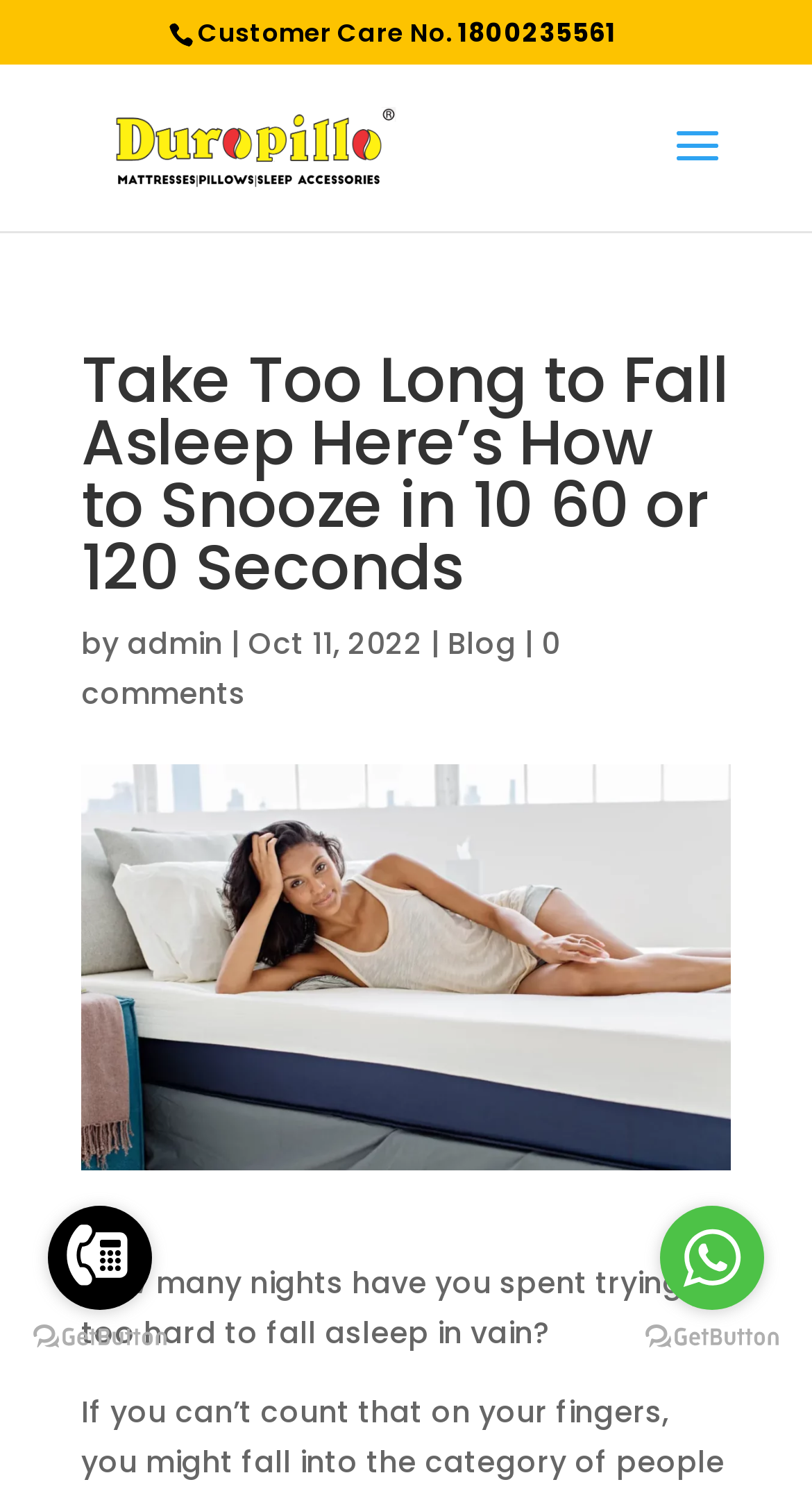When was the article published?
Look at the image and construct a detailed response to the question.

I found the publication date by looking at the section below the main heading, where it says 'Oct 11, 2022'.